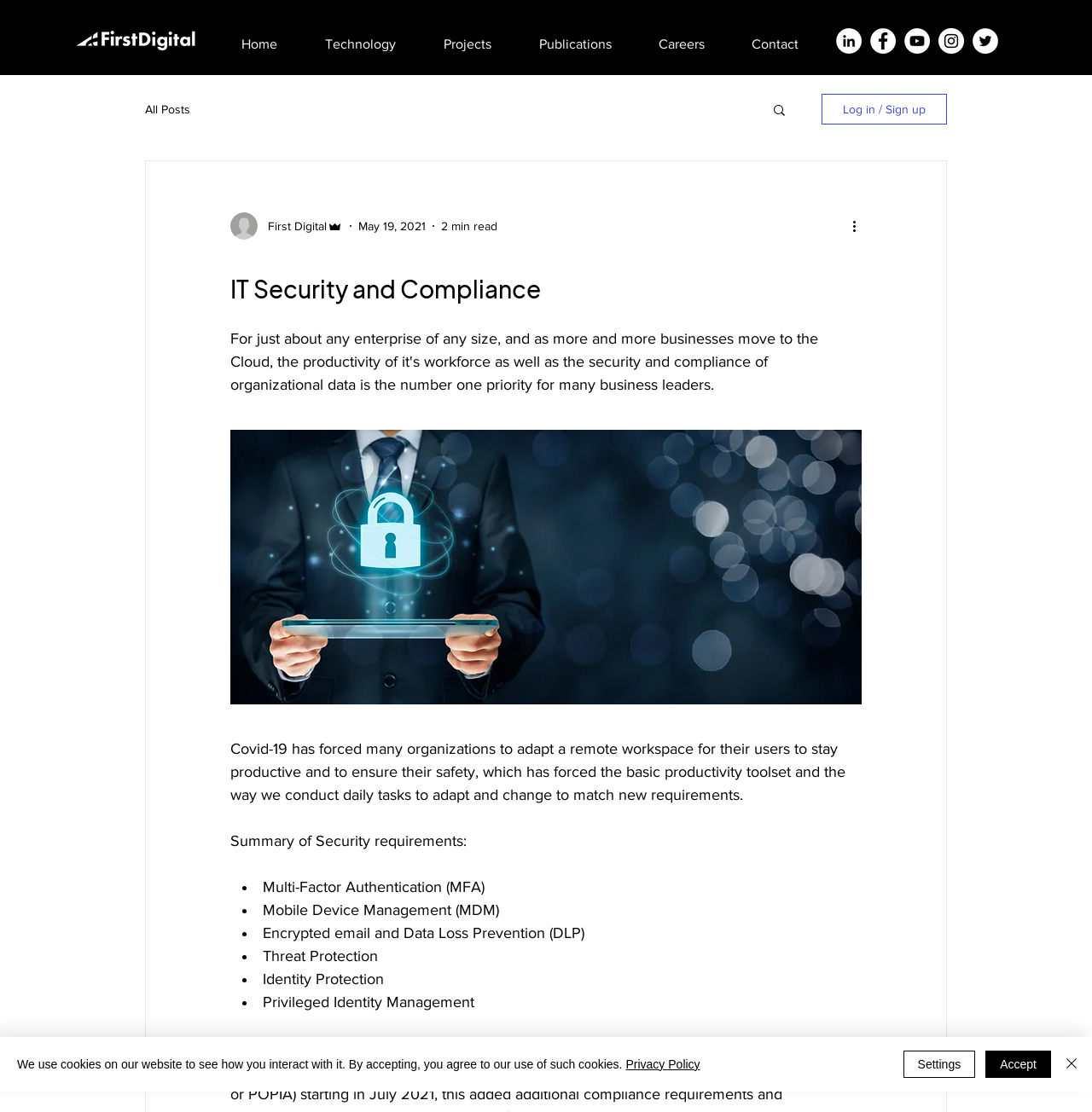Select the bounding box coordinates of the element I need to click to carry out the following instruction: "Log in or Sign up".

[0.752, 0.084, 0.867, 0.112]